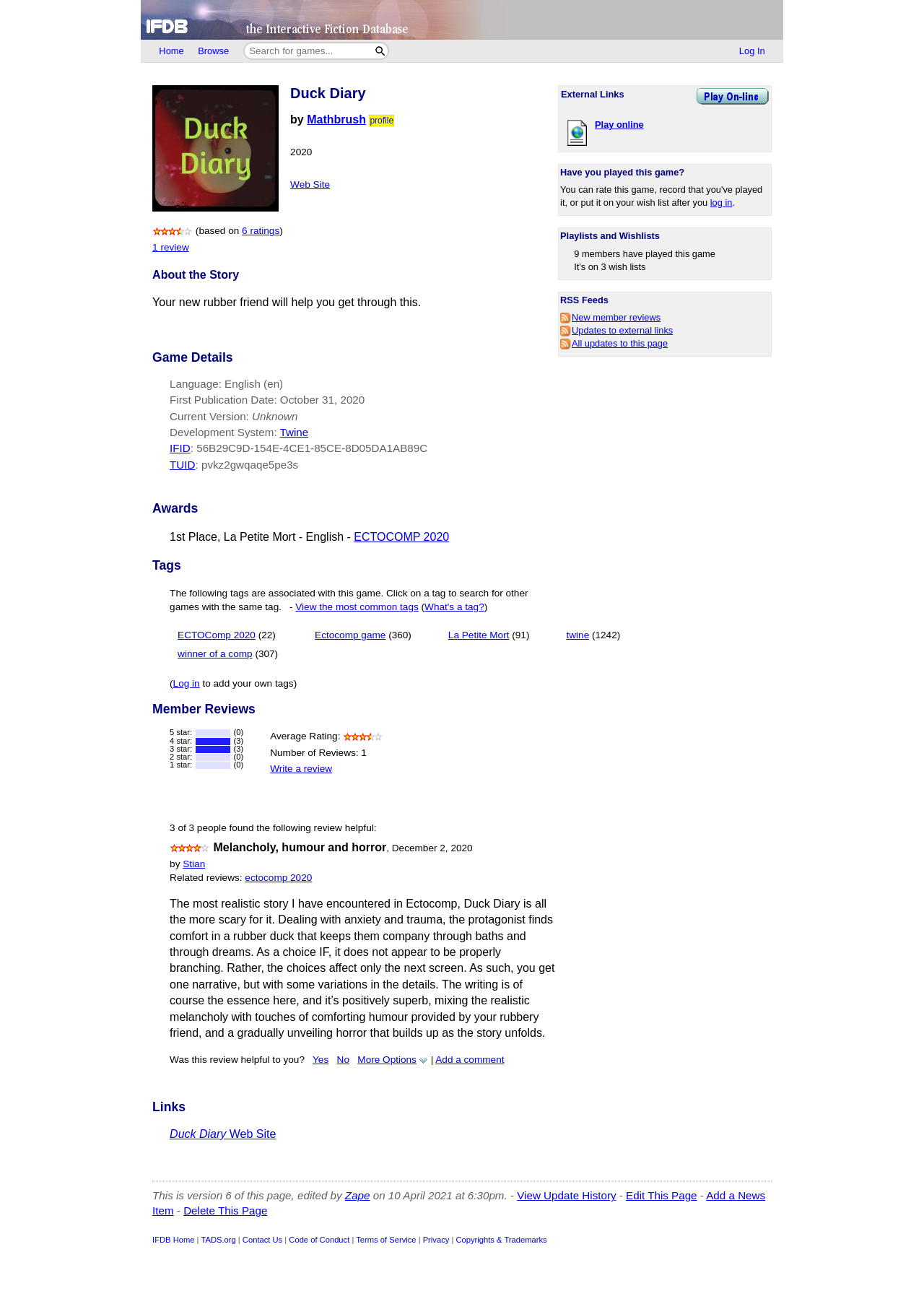What is the development system of the game?
Please provide a comprehensive answer based on the visual information in the image.

I found the answer by looking at the 'Game Details' section, where it says 'Development System: Twine'. This indicates that the development system of the game is Twine.